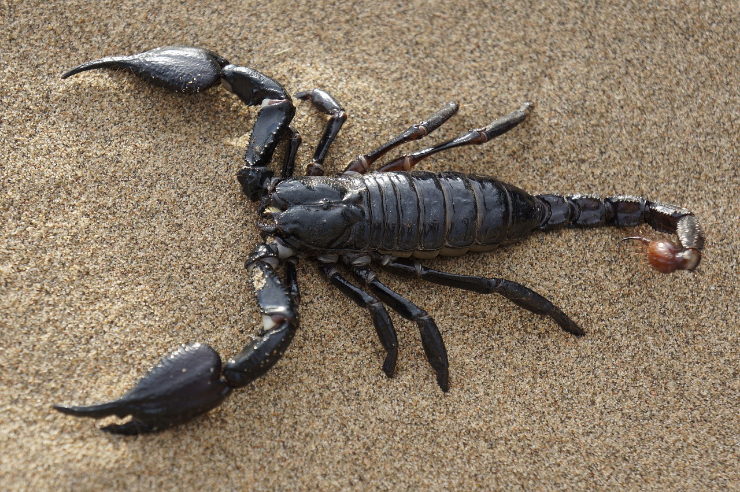Examine the screenshot and answer the question in as much detail as possible: In which type of environment is the scorpion adapted to?

The caption states that the fine grains of sand create a natural backdrop, emphasizing the scorpion's rugged texture and highlighting its adaptability to arid environments, indicating that the scorpion is adapted to arid environments.